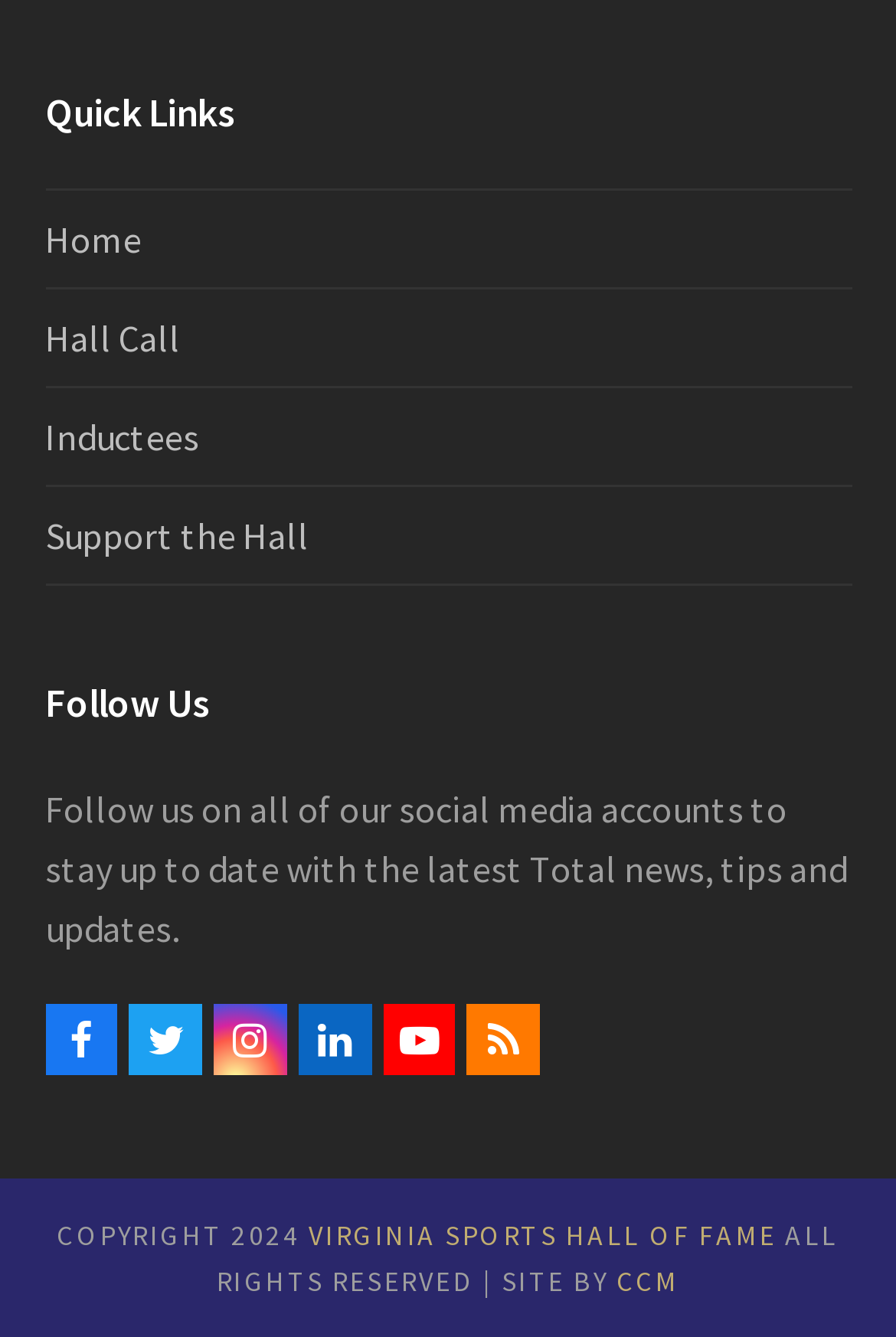Identify the bounding box coordinates of the region that should be clicked to execute the following instruction: "Visit the Hall of Fame website".

[0.344, 0.911, 0.867, 0.937]